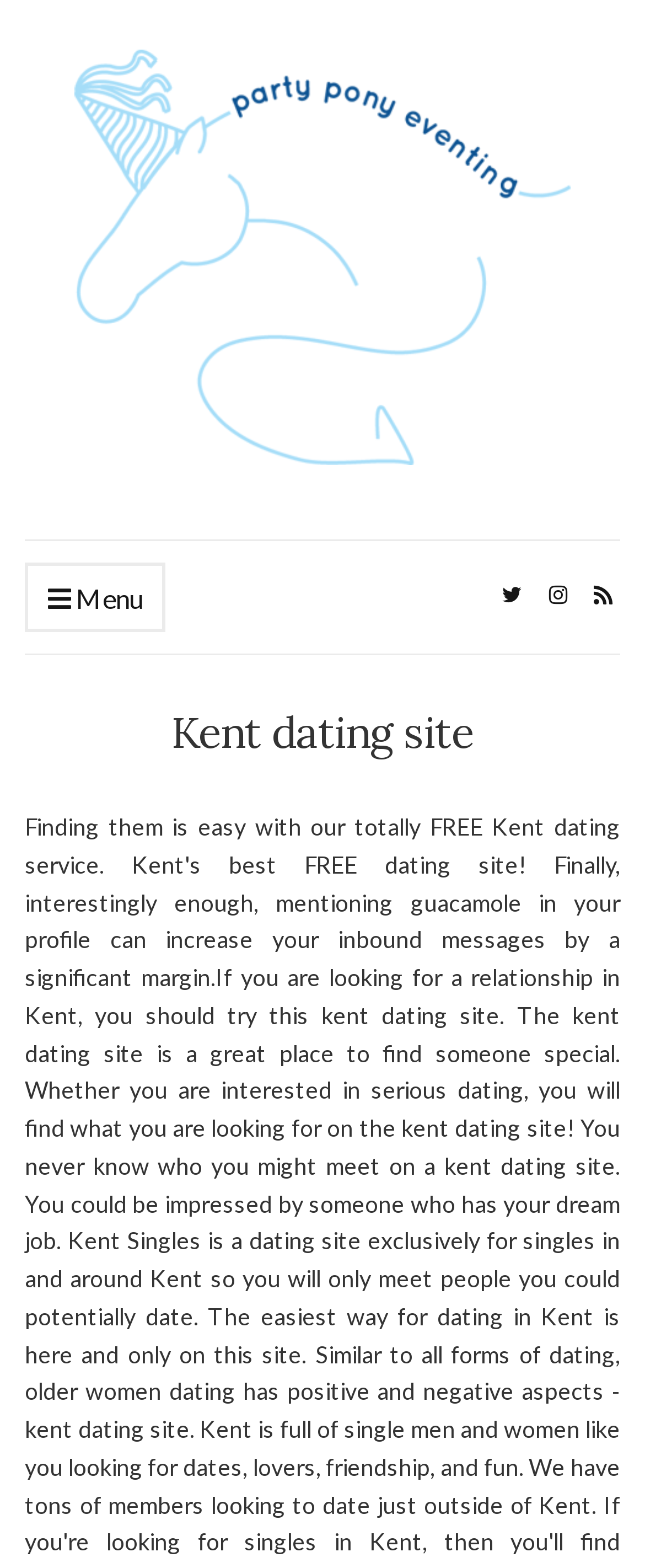Identify the coordinates of the bounding box for the element described below: "alt="Party Pony Eventing"". Return the coordinates as four float numbers between 0 and 1: [left, top, right, bottom].

[0.115, 0.032, 0.885, 0.297]